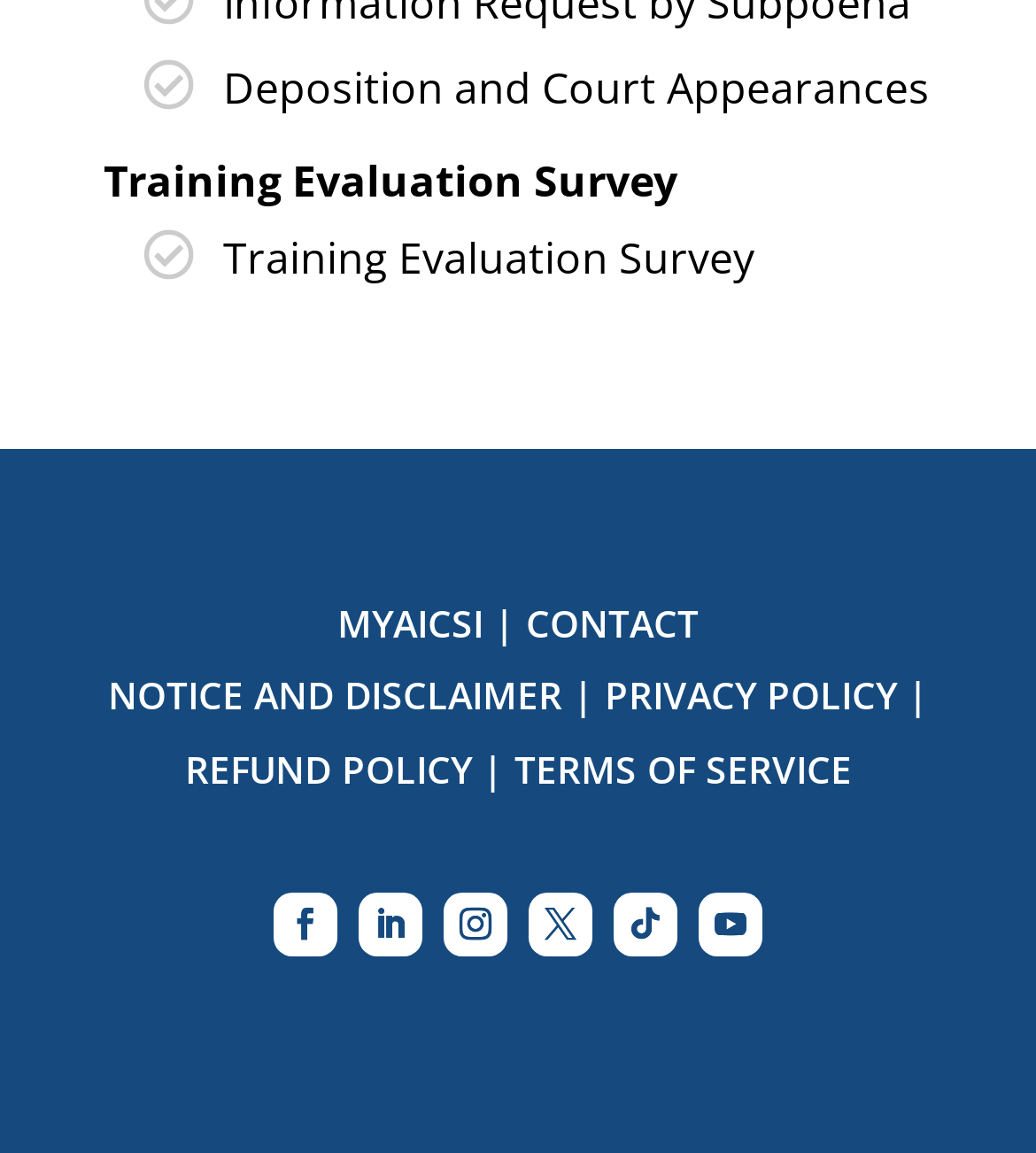Find the bounding box coordinates for the element described here: "REFUND POLICY".

[0.178, 0.644, 0.455, 0.688]